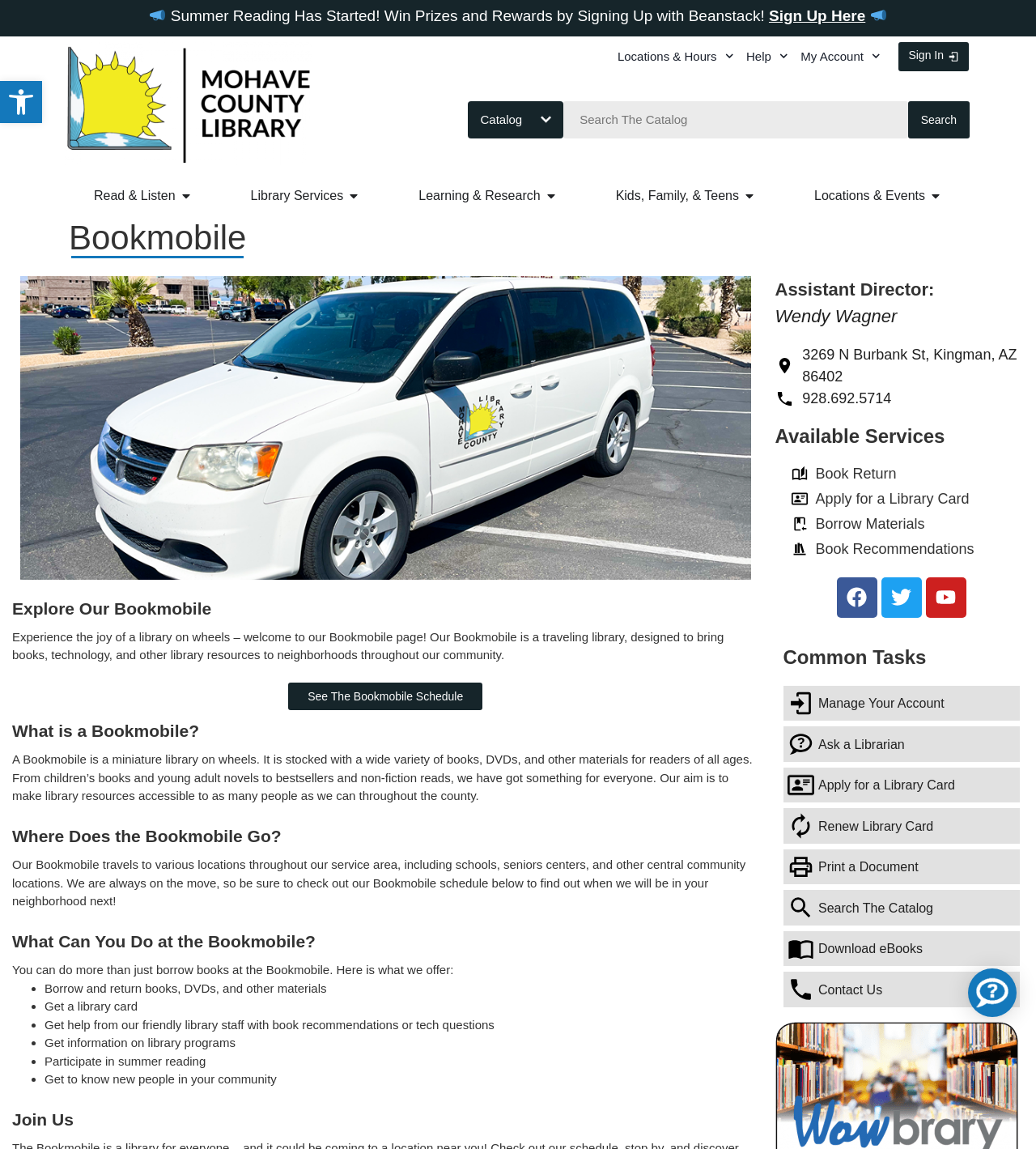What can you do at the Bookmobile?
Provide a comprehensive and detailed answer to the question.

I found this answer by reading the list of services provided at the Bookmobile, which includes borrowing and returning books, getting a library card, getting help from library staff, and participating in summer reading.